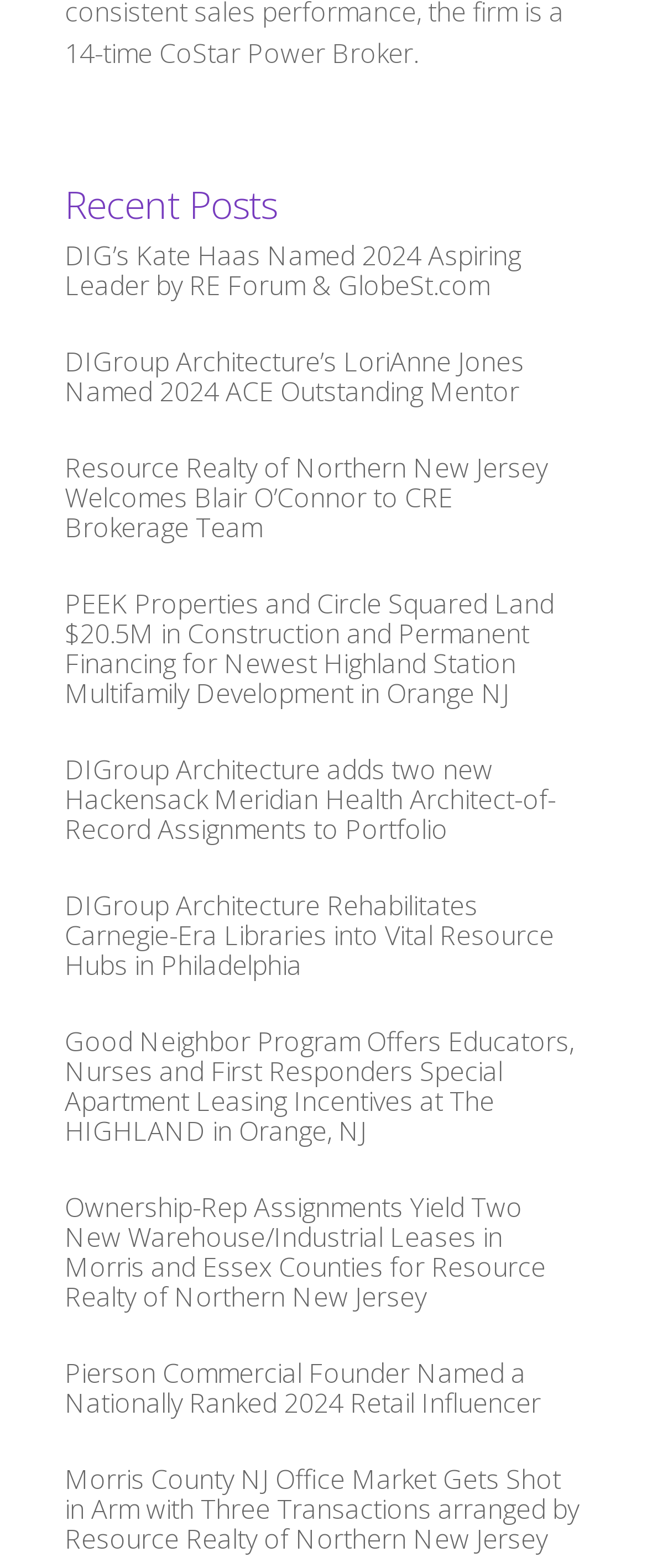Identify the bounding box coordinates of the section that should be clicked to achieve the task described: "learn more about DIGroup Architecture’s projects".

[0.1, 0.479, 0.859, 0.54]